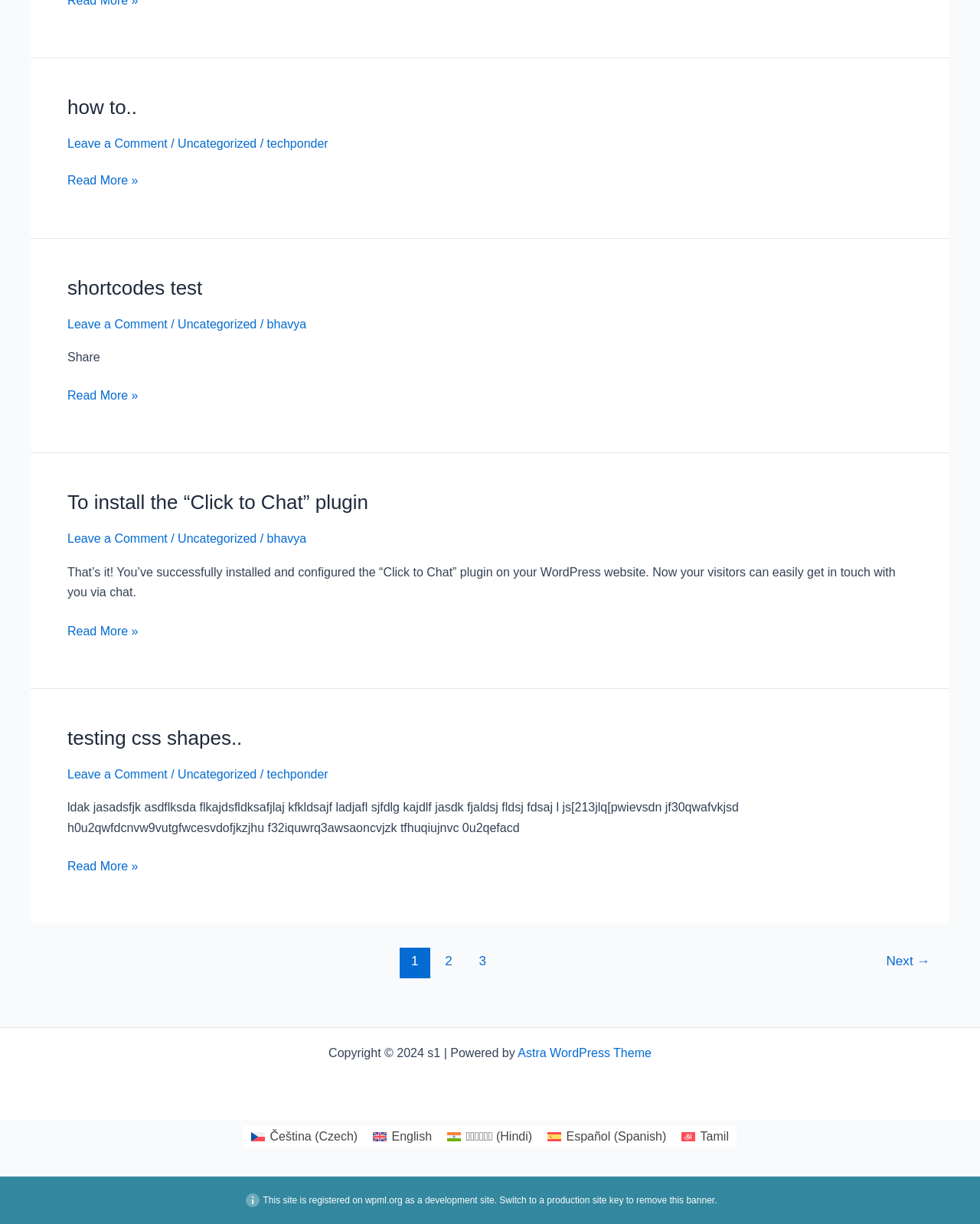Please respond to the question using a single word or phrase:
What is the category of the first article?

Uncategorized